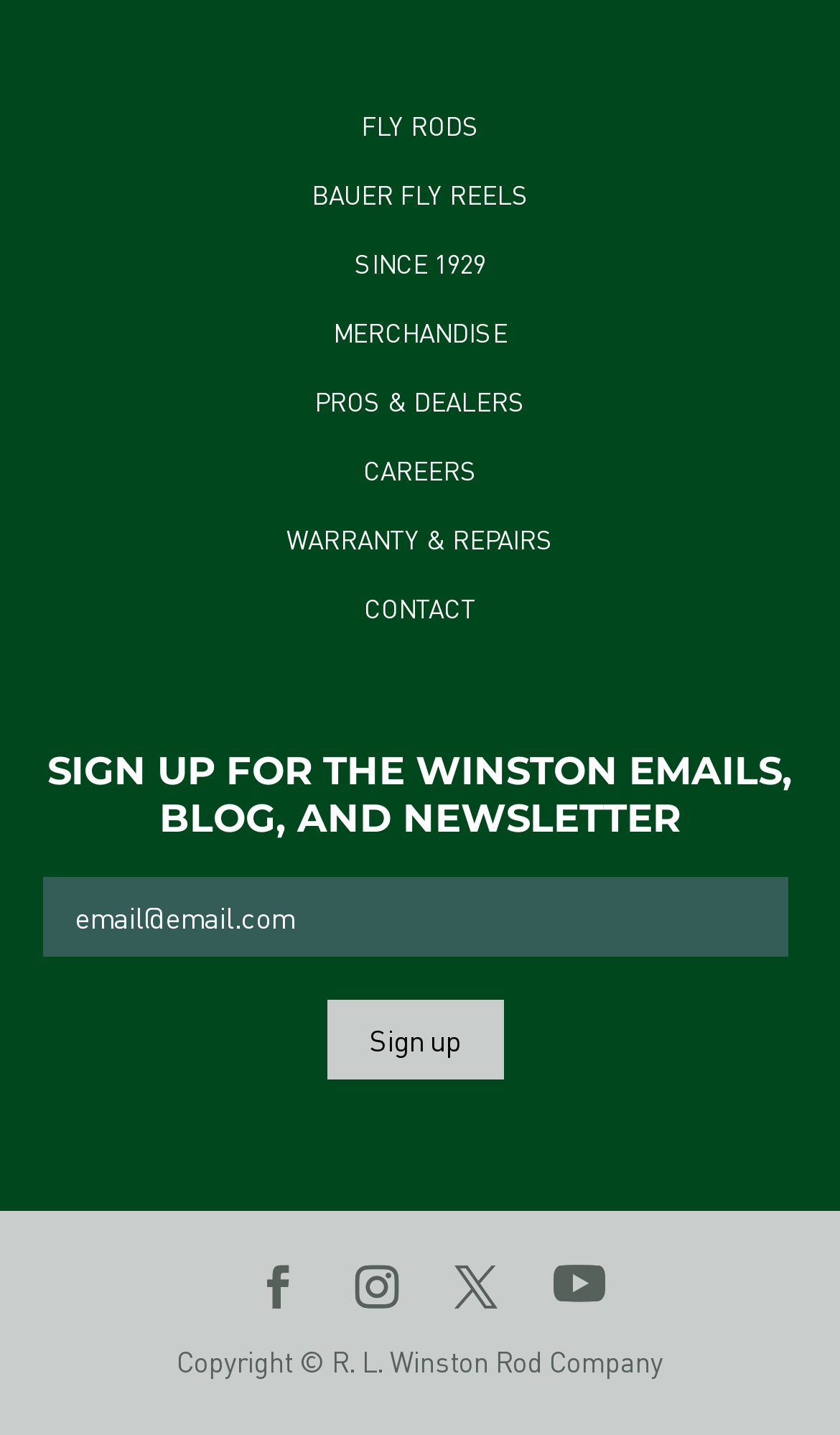Please specify the bounding box coordinates of the area that should be clicked to accomplish the following instruction: "Click on FLY RODS". The coordinates should consist of four float numbers between 0 and 1, i.e., [left, top, right, bottom].

[0.429, 0.076, 0.571, 0.098]